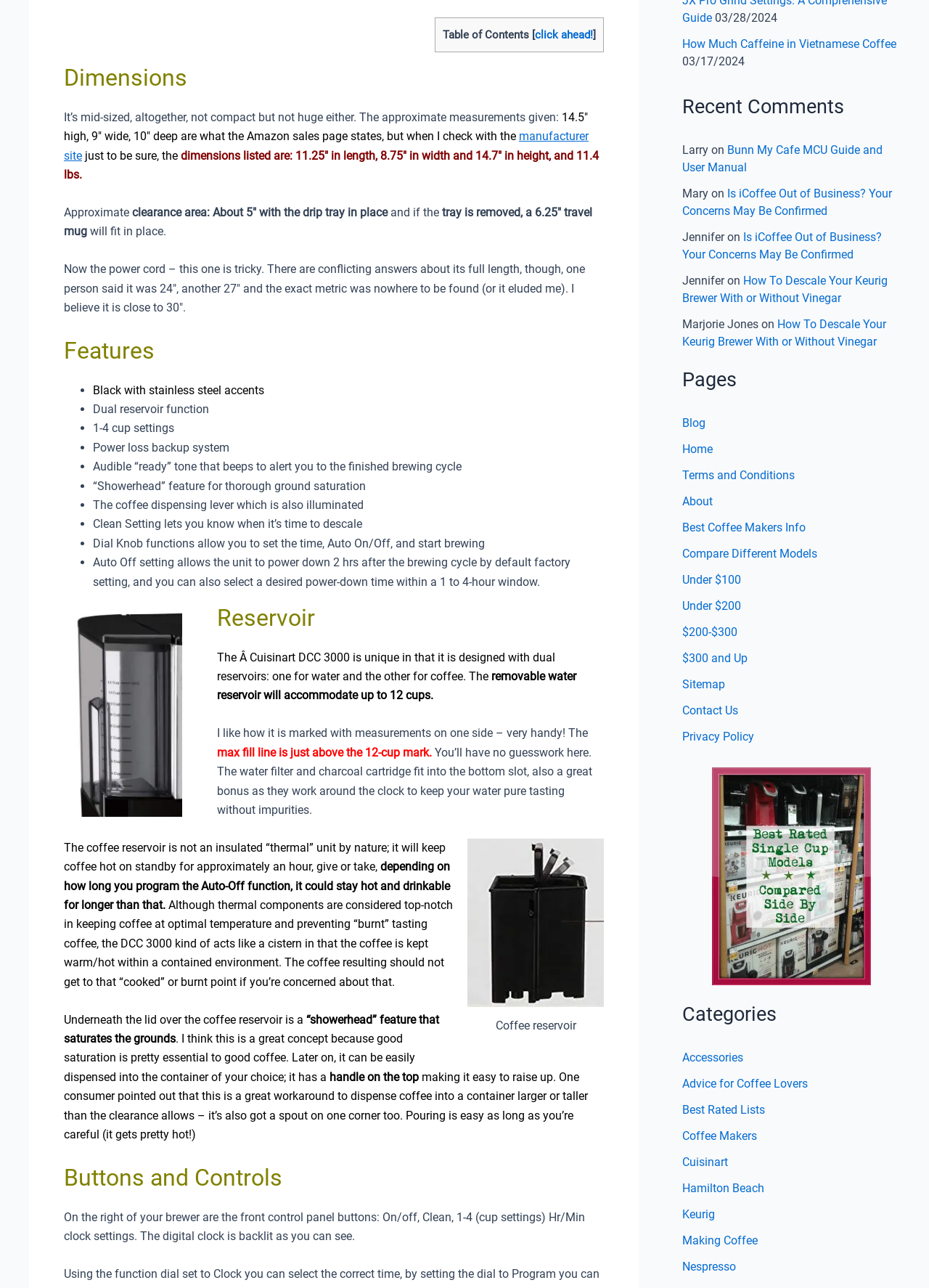Pinpoint the bounding box coordinates of the clickable element to carry out the following instruction: "click the 'click ahead!' link."

[0.576, 0.022, 0.638, 0.032]